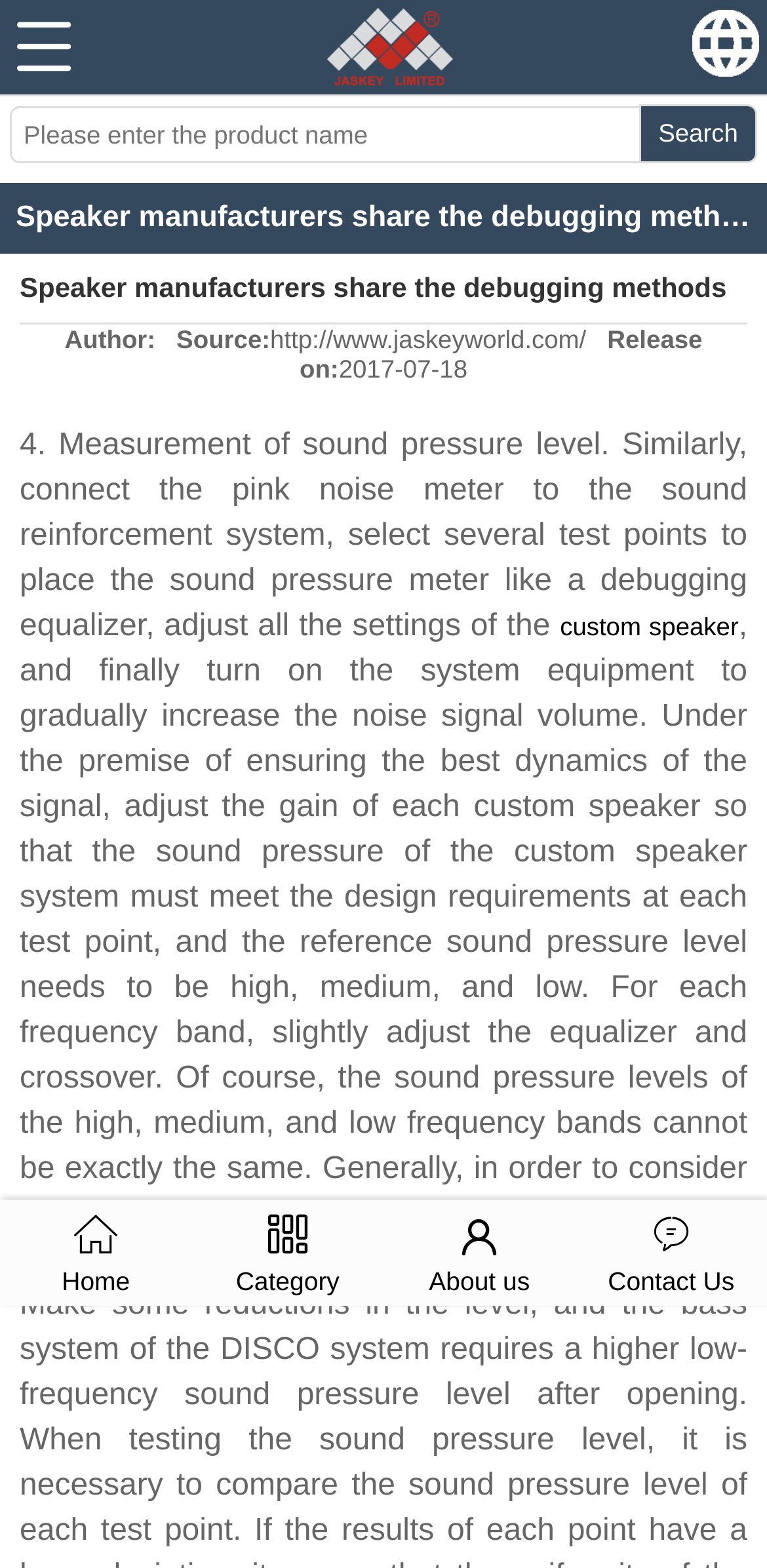What is the source of the article?
Use the image to give a comprehensive and detailed response to the question.

The source of the article can be found in the middle section of the webpage, where it says 'Source:' followed by the URL 'http://www.jaskeyworld.com/'.